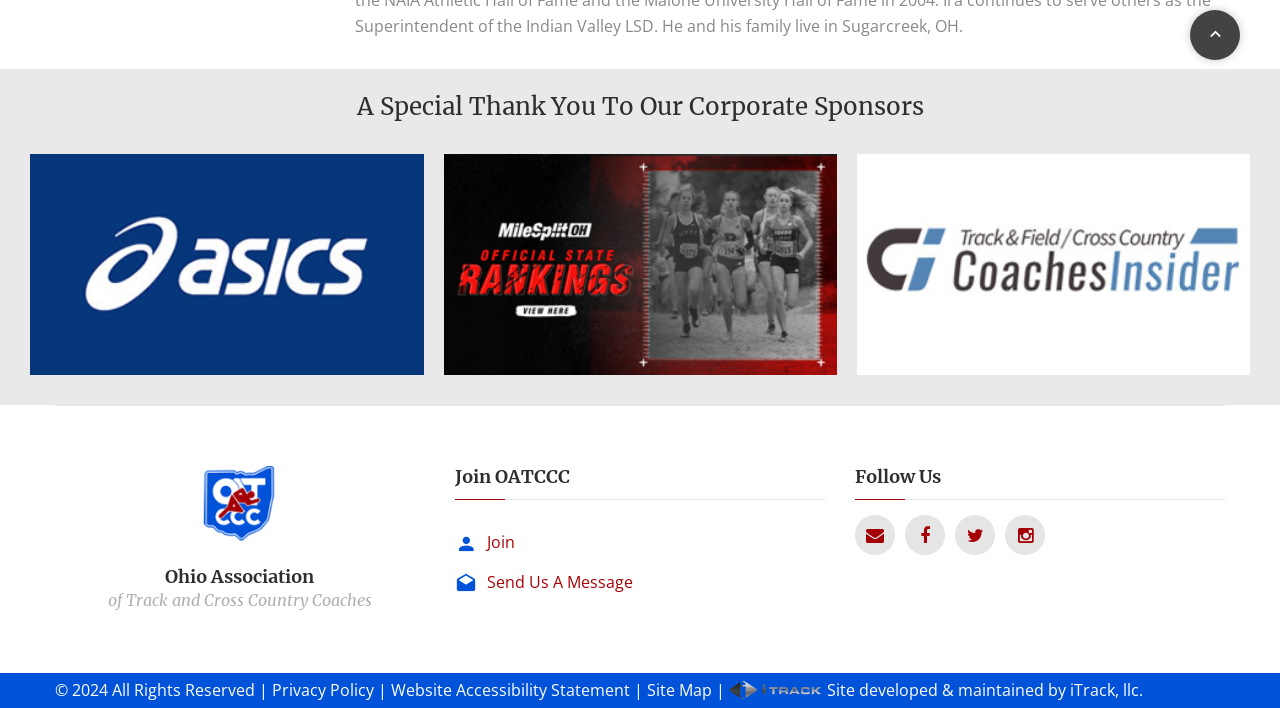Please reply to the following question with a single word or a short phrase:
What is the text of the first heading?

A Special Thank You To Our Corporate Sponsors